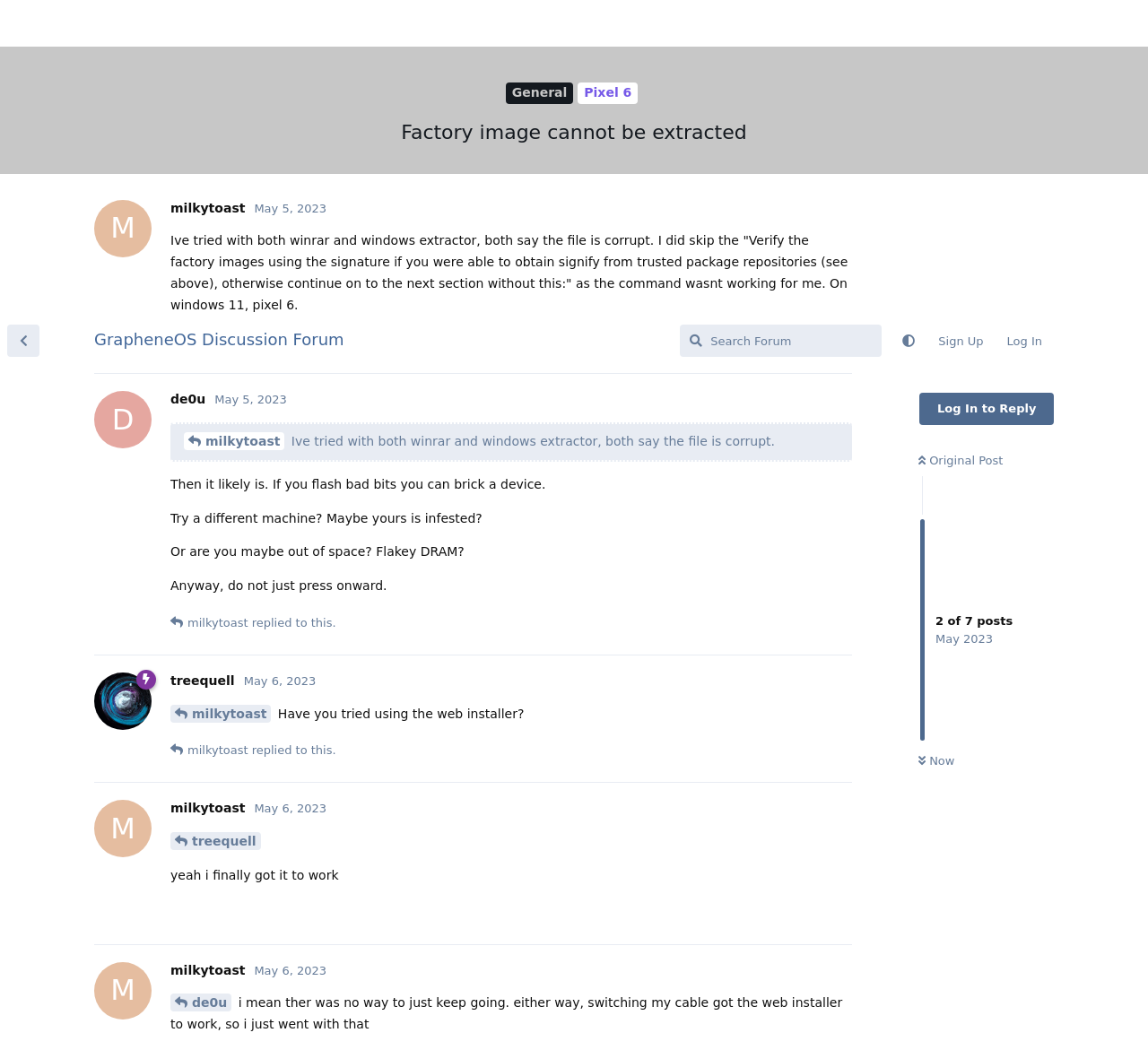Find the bounding box coordinates corresponding to the UI element with the description: "Log In to Reply". The coordinates should be formatted as [left, top, right, bottom], with values as floats between 0 and 1.

[0.801, 0.072, 0.918, 0.102]